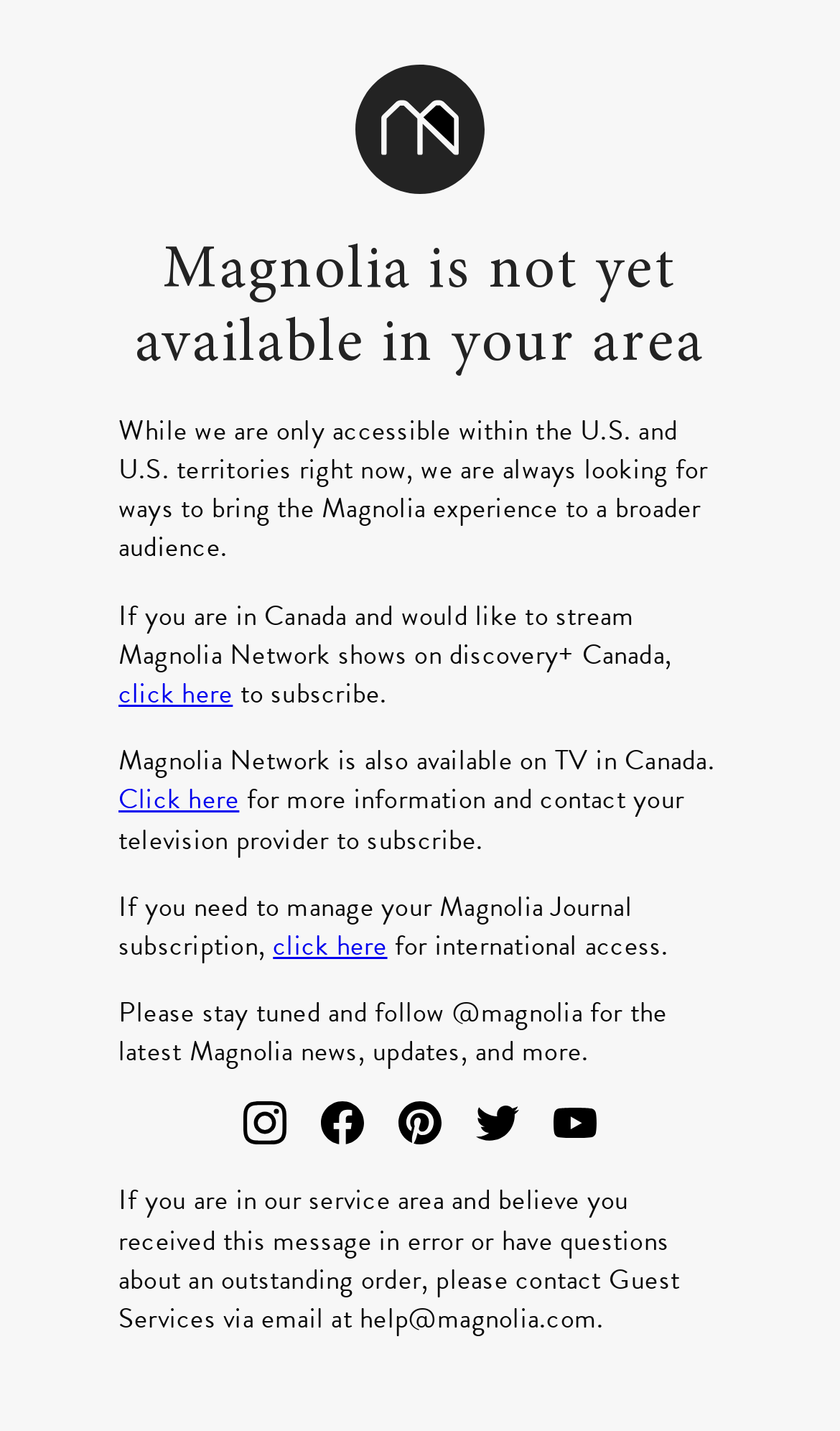How can international users access Magnolia?
Please ensure your answer is as detailed and informative as possible.

The webpage provides a link 'click here' for international users to access Magnolia, which suggests that clicking on this link will provide more information or a way to access Magnolia for international users.